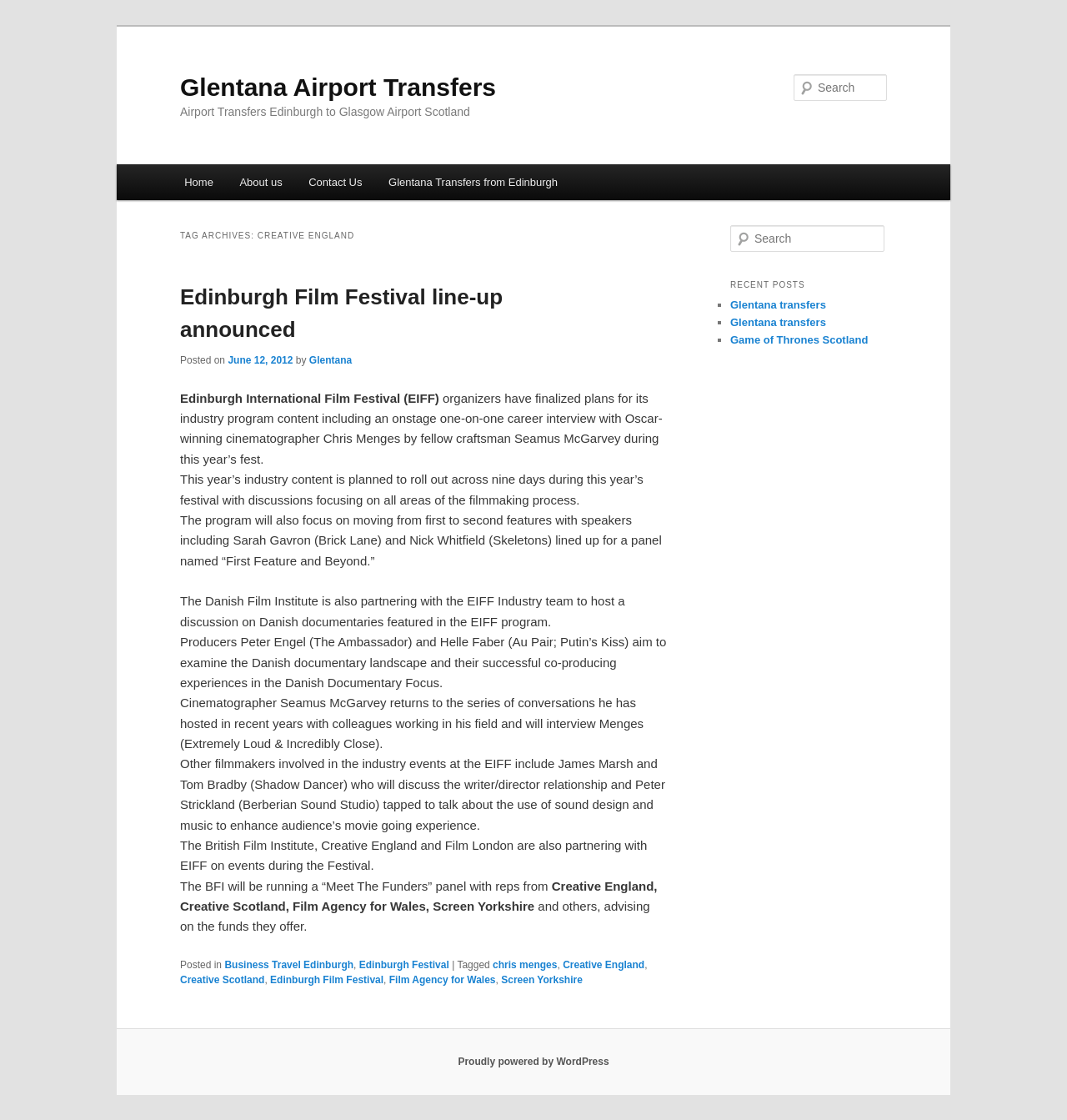Based on the element description: "Edinburgh Film Festival line-up announced", identify the UI element and provide its bounding box coordinates. Use four float numbers between 0 and 1, [left, top, right, bottom].

[0.169, 0.254, 0.471, 0.306]